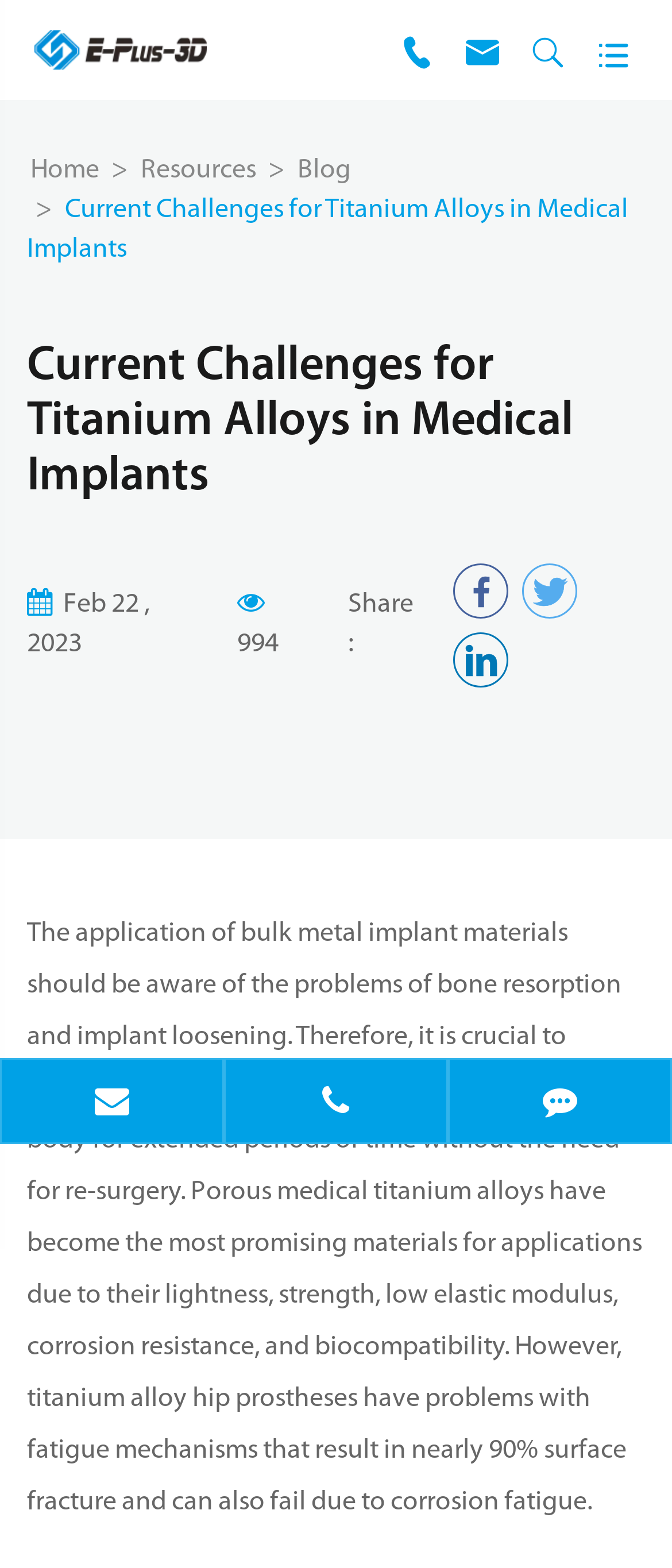Answer briefly with one word or phrase:
When was this article published?

Feb 22, 2023